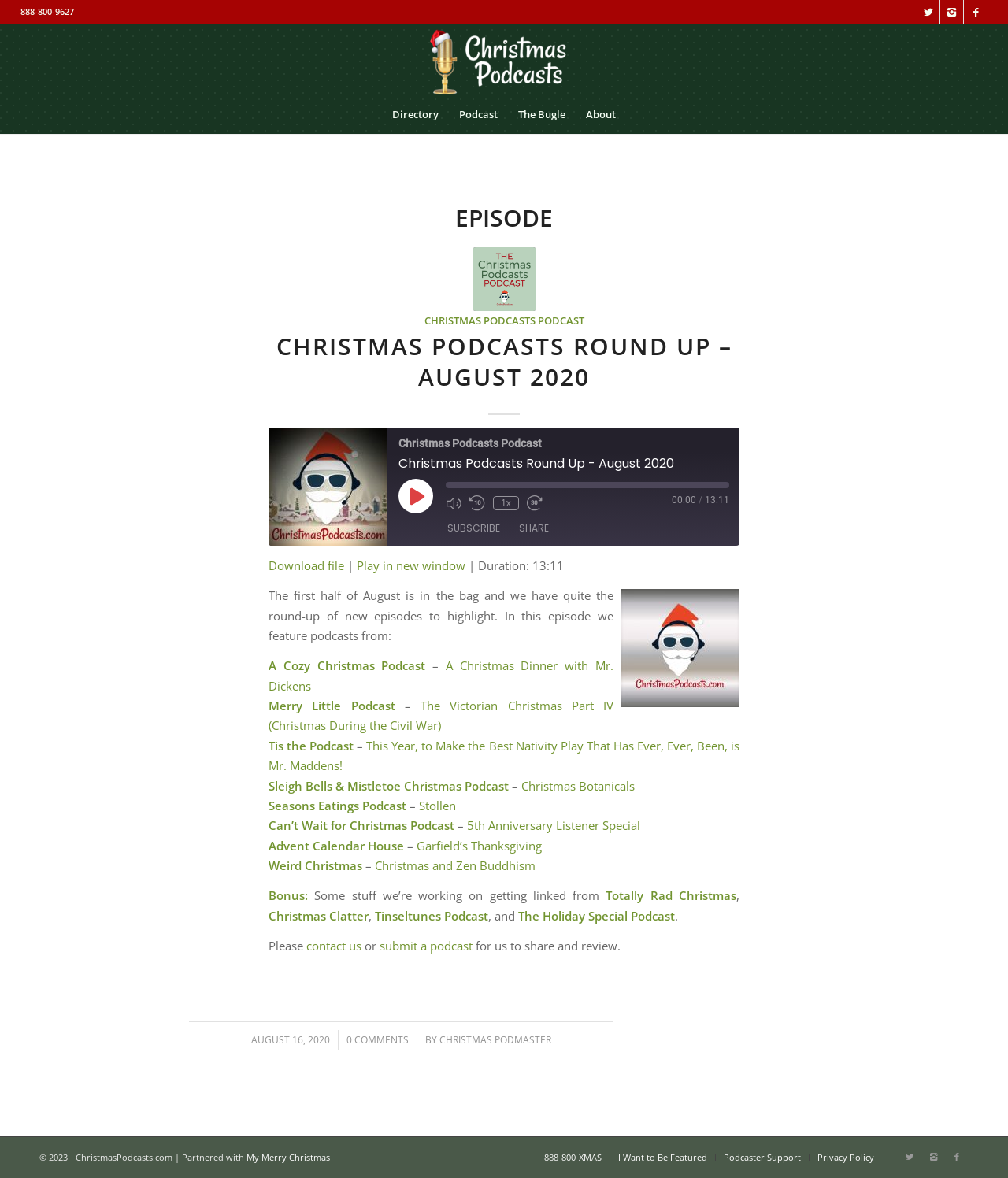Extract the bounding box of the UI element described as: "0 Comments".

[0.343, 0.877, 0.405, 0.888]